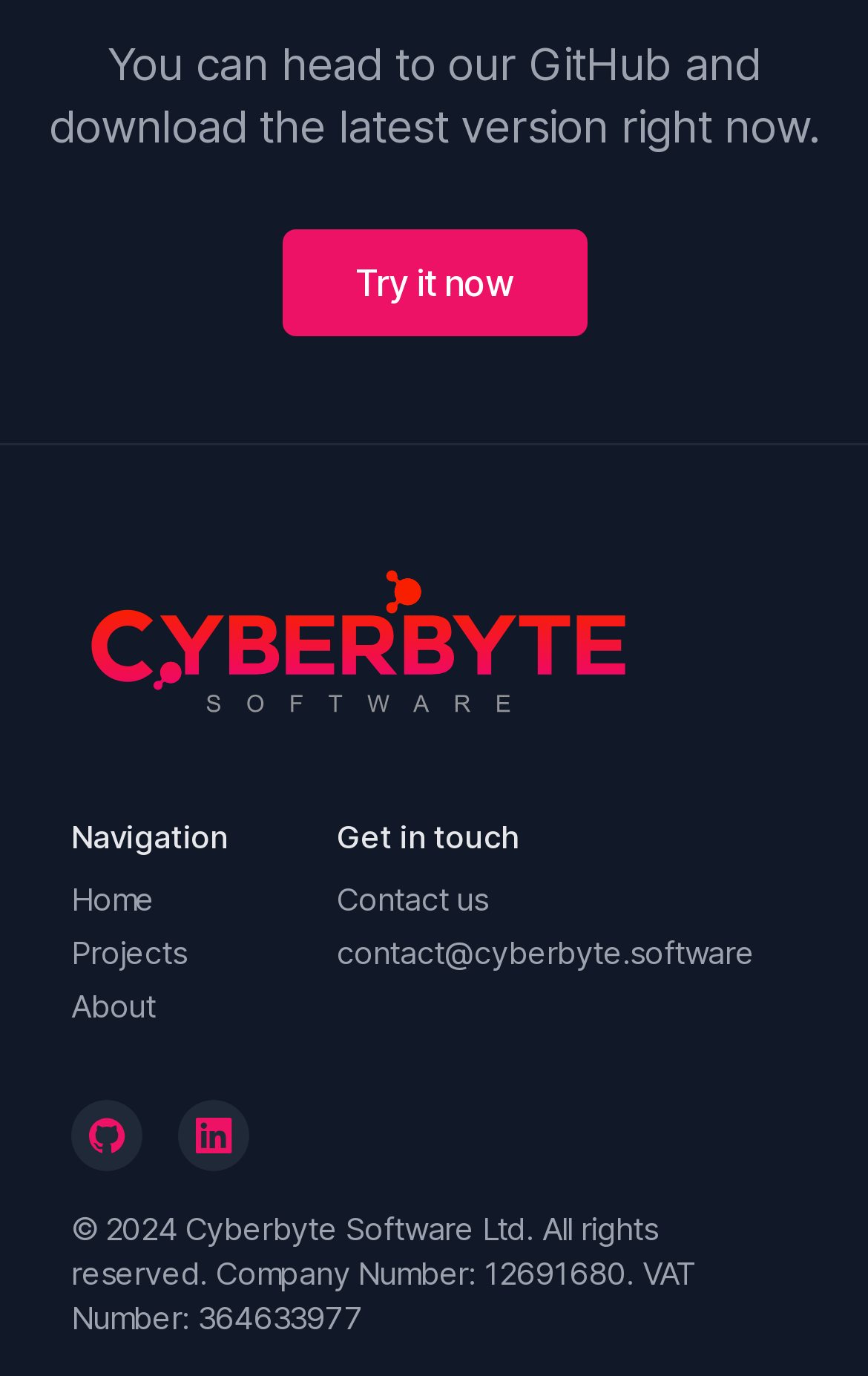Pinpoint the bounding box coordinates of the area that should be clicked to complete the following instruction: "Go to Cruip". The coordinates must be given as four float numbers between 0 and 1, i.e., [left, top, right, bottom].

[0.082, 0.401, 0.744, 0.531]